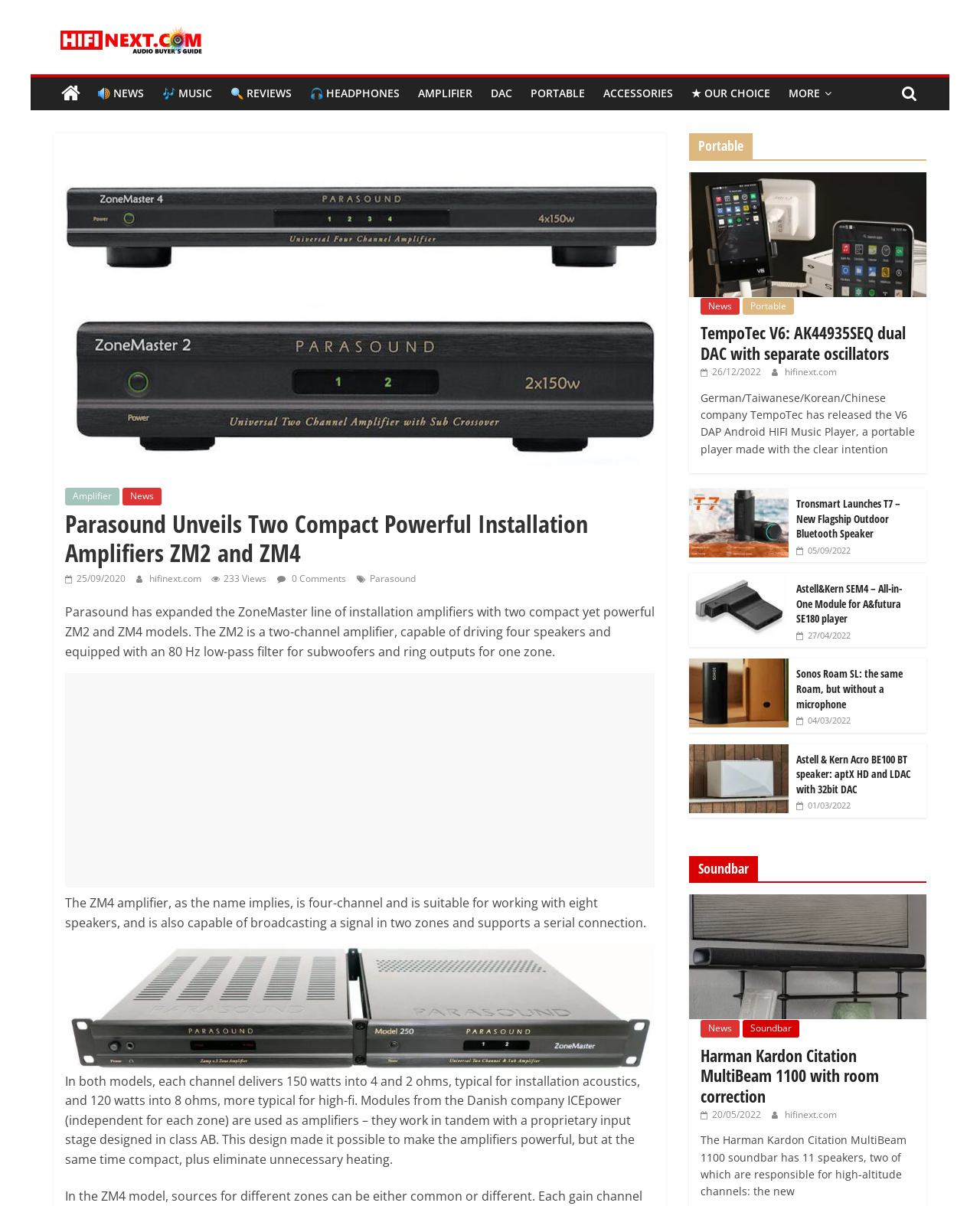Identify the bounding box coordinates of the area you need to click to perform the following instruction: "Click on the 'AMPLIFIER' link".

[0.417, 0.064, 0.491, 0.091]